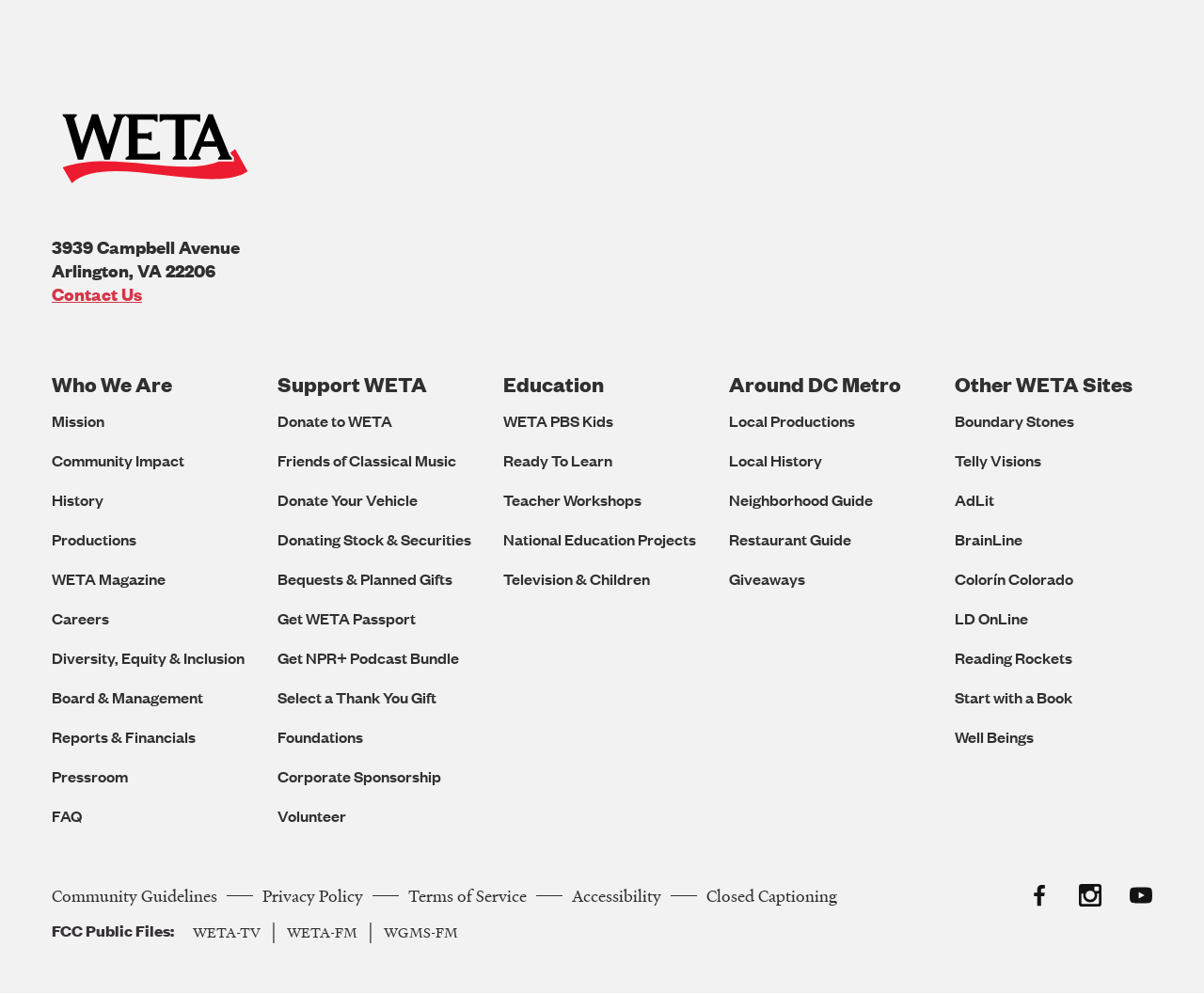Provide the bounding box coordinates of the area you need to click to execute the following instruction: "Learn about Who We Are".

[0.043, 0.373, 0.143, 0.4]